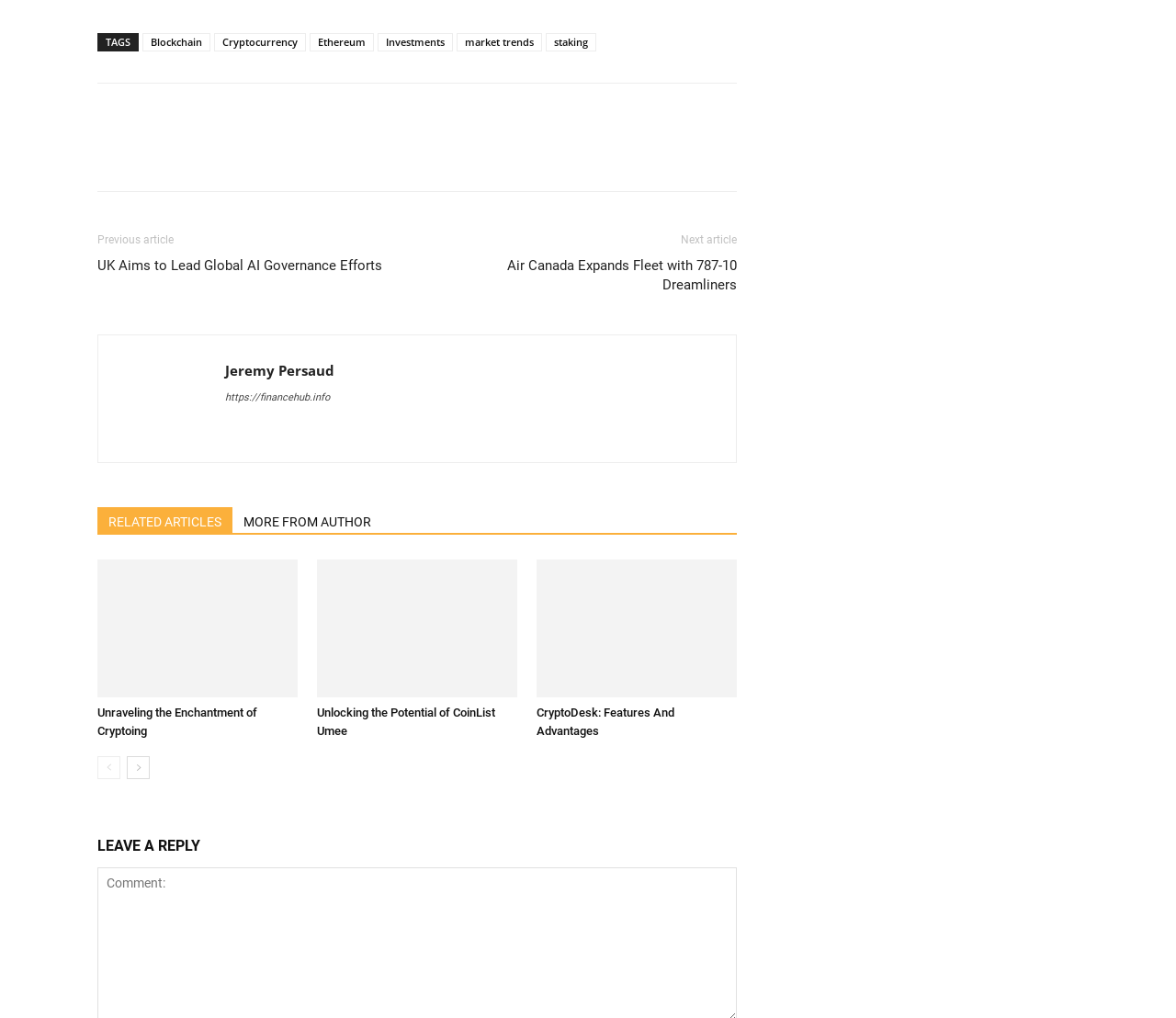Determine the bounding box coordinates of the clickable element necessary to fulfill the instruction: "Go to the next page". Provide the coordinates as four float numbers within the 0 to 1 range, i.e., [left, top, right, bottom].

[0.108, 0.743, 0.127, 0.765]